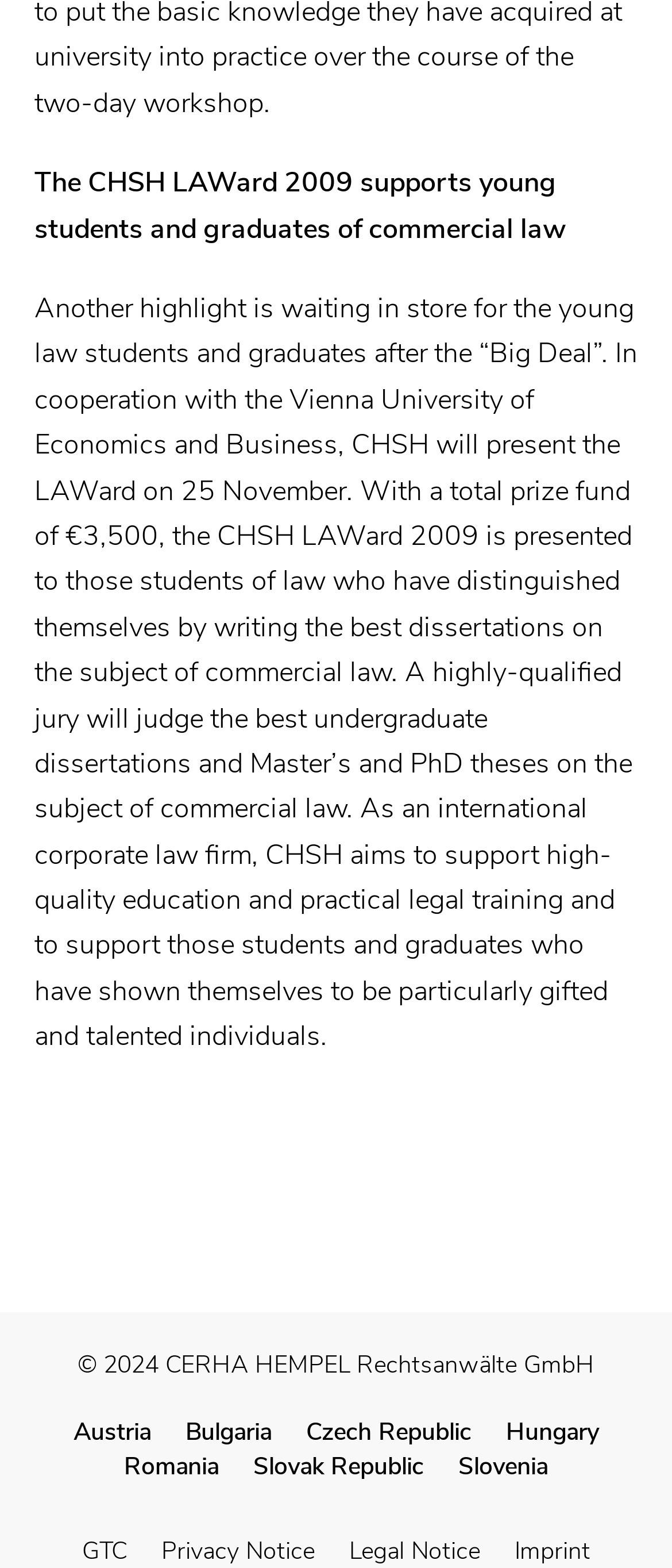Please find the bounding box coordinates of the element's region to be clicked to carry out this instruction: "click on Austria".

[0.109, 0.903, 0.224, 0.924]